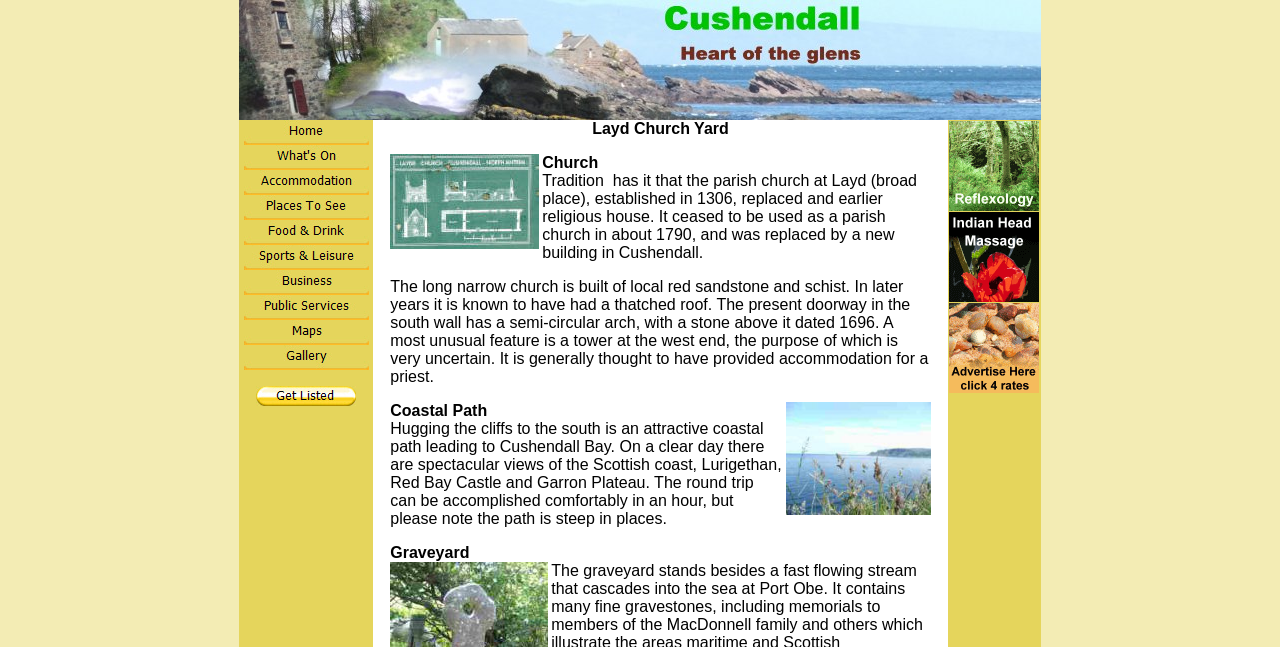Please locate the bounding box coordinates of the element that should be clicked to complete the given instruction: "Get Listed".

[0.2, 0.606, 0.278, 0.632]